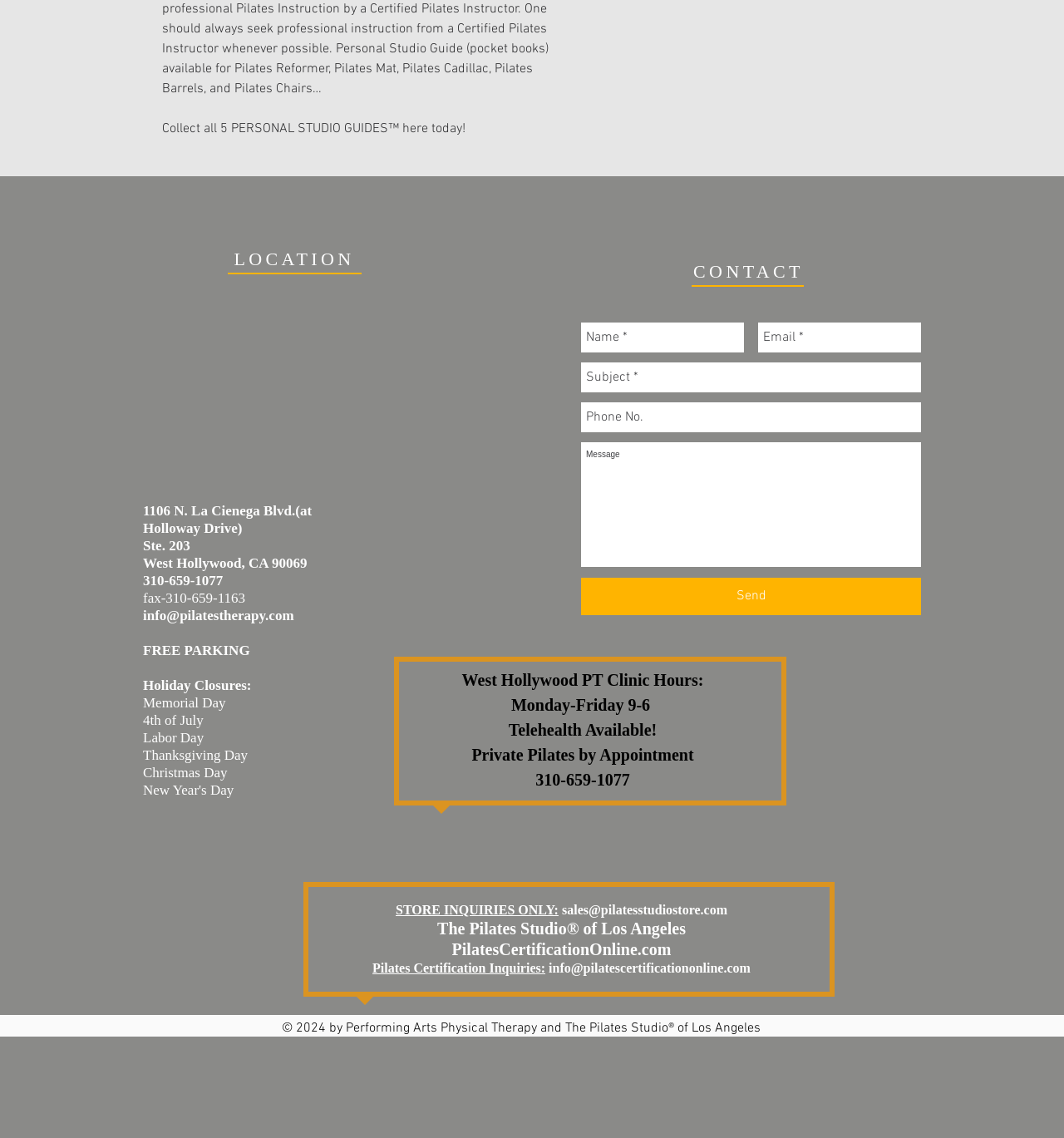Identify the bounding box coordinates of the clickable section necessary to follow the following instruction: "View Google Maps". The coordinates should be presented as four float numbers from 0 to 1, i.e., [left, top, right, bottom].

[0.136, 0.272, 0.459, 0.426]